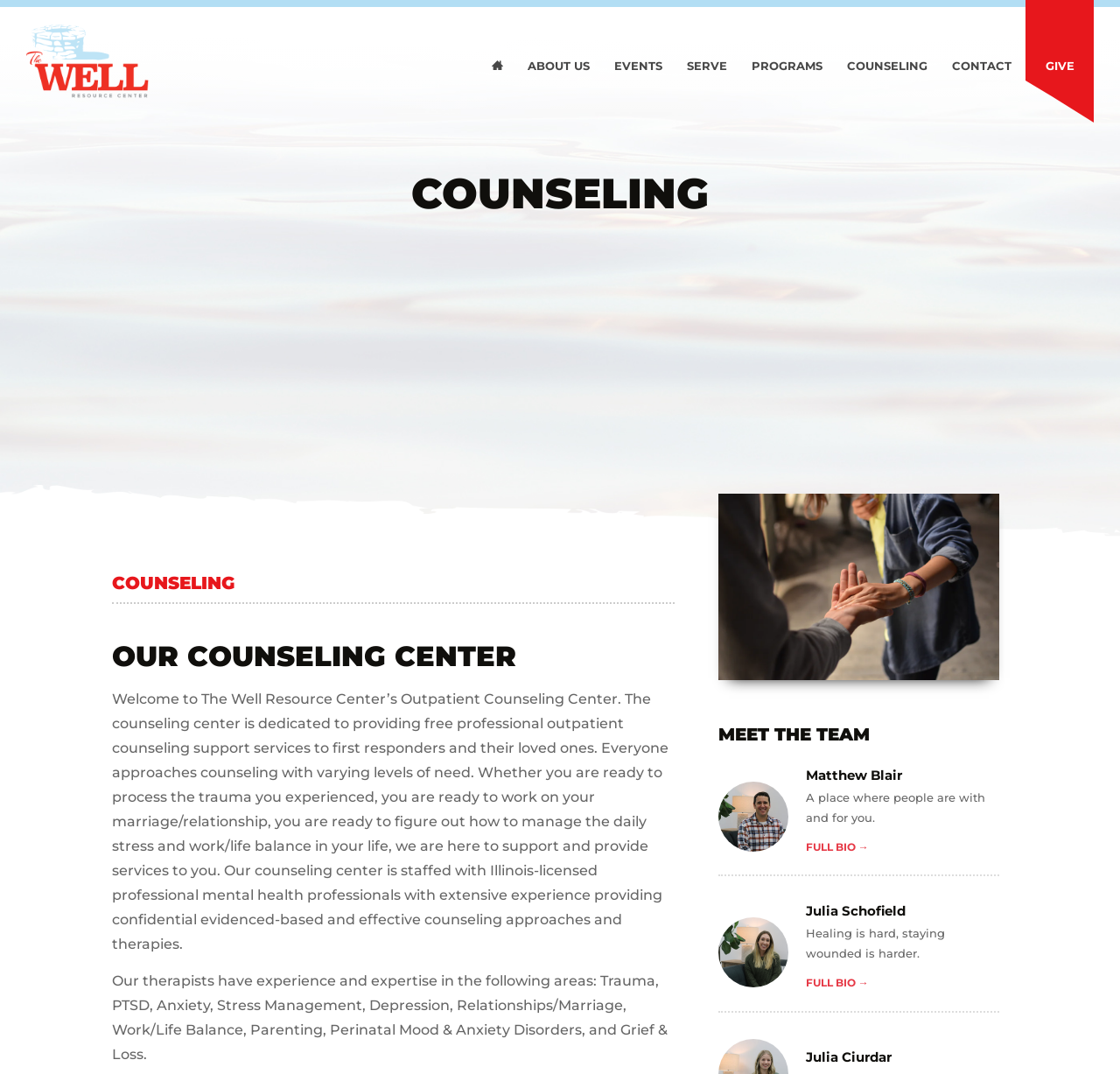Could you find the bounding box coordinates of the clickable area to complete this instruction: "Learn about COUNSELING"?

[0.25, 0.163, 0.75, 0.198]